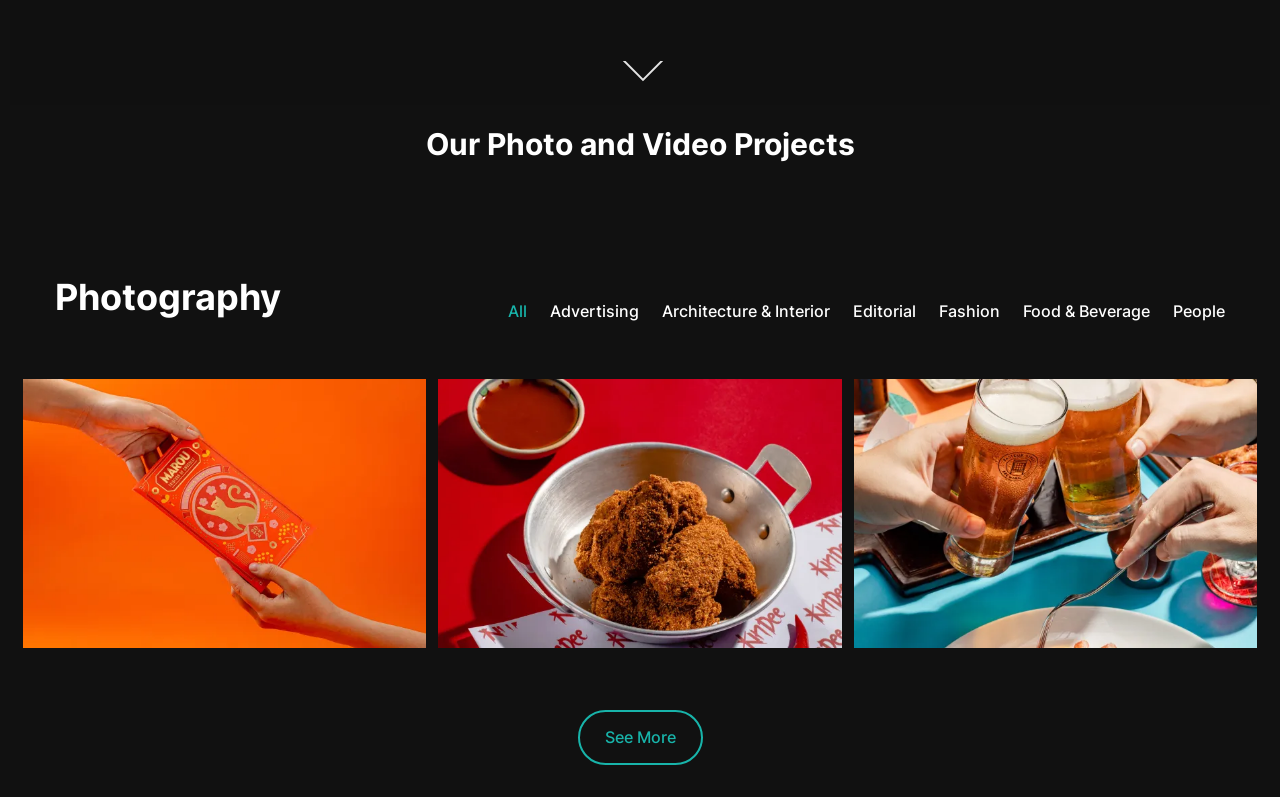Given the element description Food & Beverage, identify the bounding box coordinates for the UI element on the webpage screenshot. The format should be (top-left x, top-left y, bottom-right x, bottom-right y), with values between 0 and 1.

[0.799, 0.371, 0.898, 0.409]